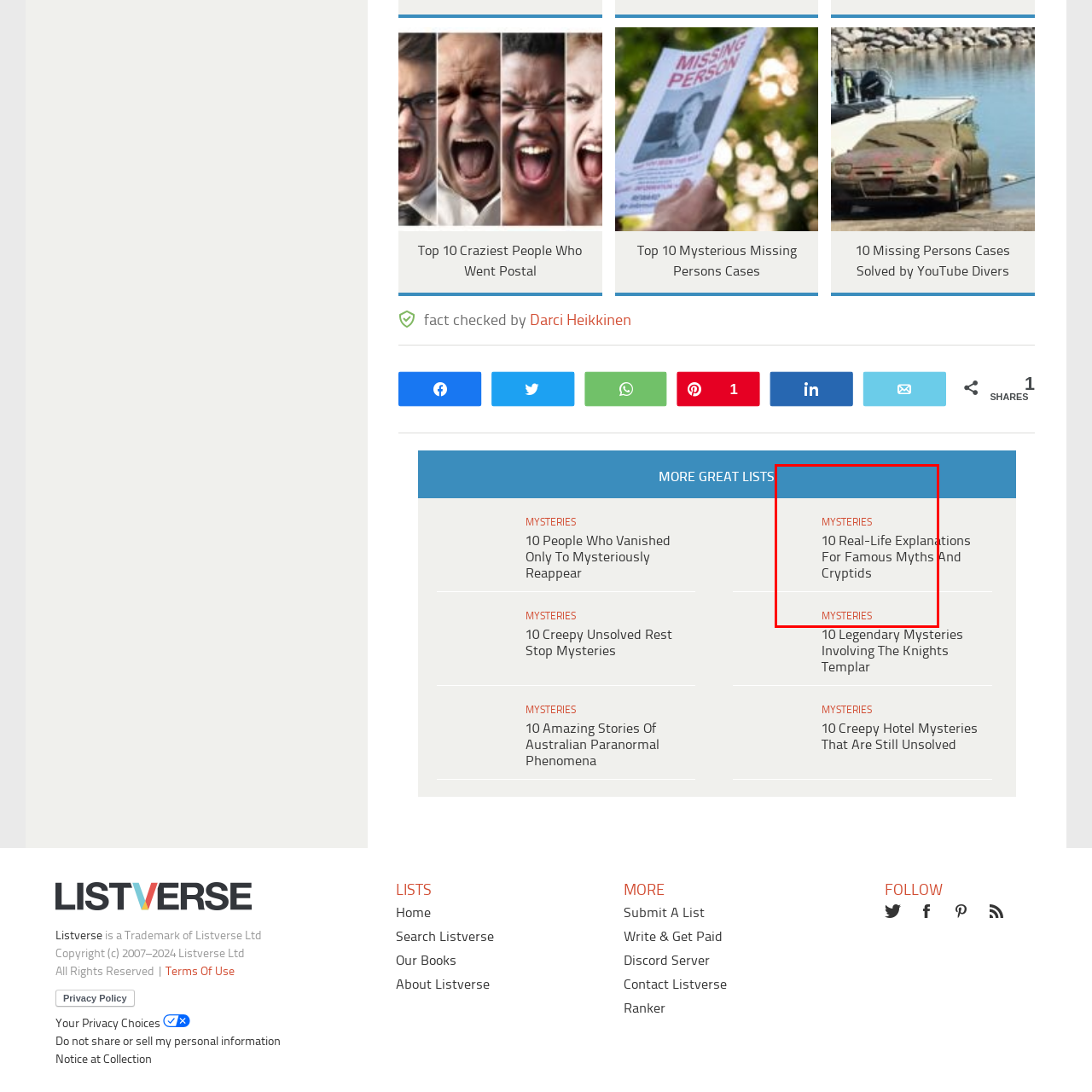Analyze the content inside the red box, What is the tone of the image? Provide a short answer using a single word or phrase.

Academic